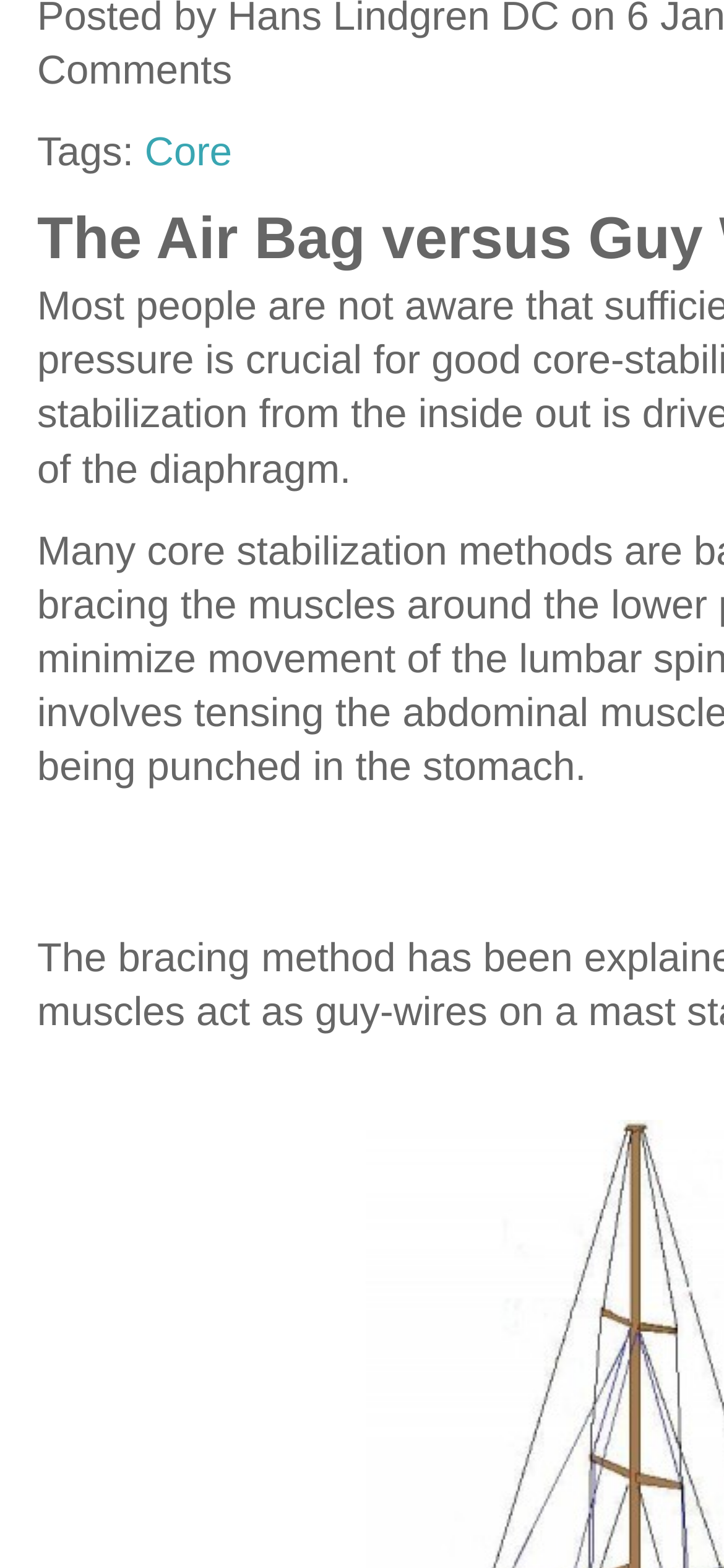Please determine the bounding box coordinates, formatted as (top-left x, top-left y, bottom-right x, bottom-right y), with all values as floating point numbers between 0 and 1. Identify the bounding box of the region described as: Core

[0.2, 0.08, 0.321, 0.109]